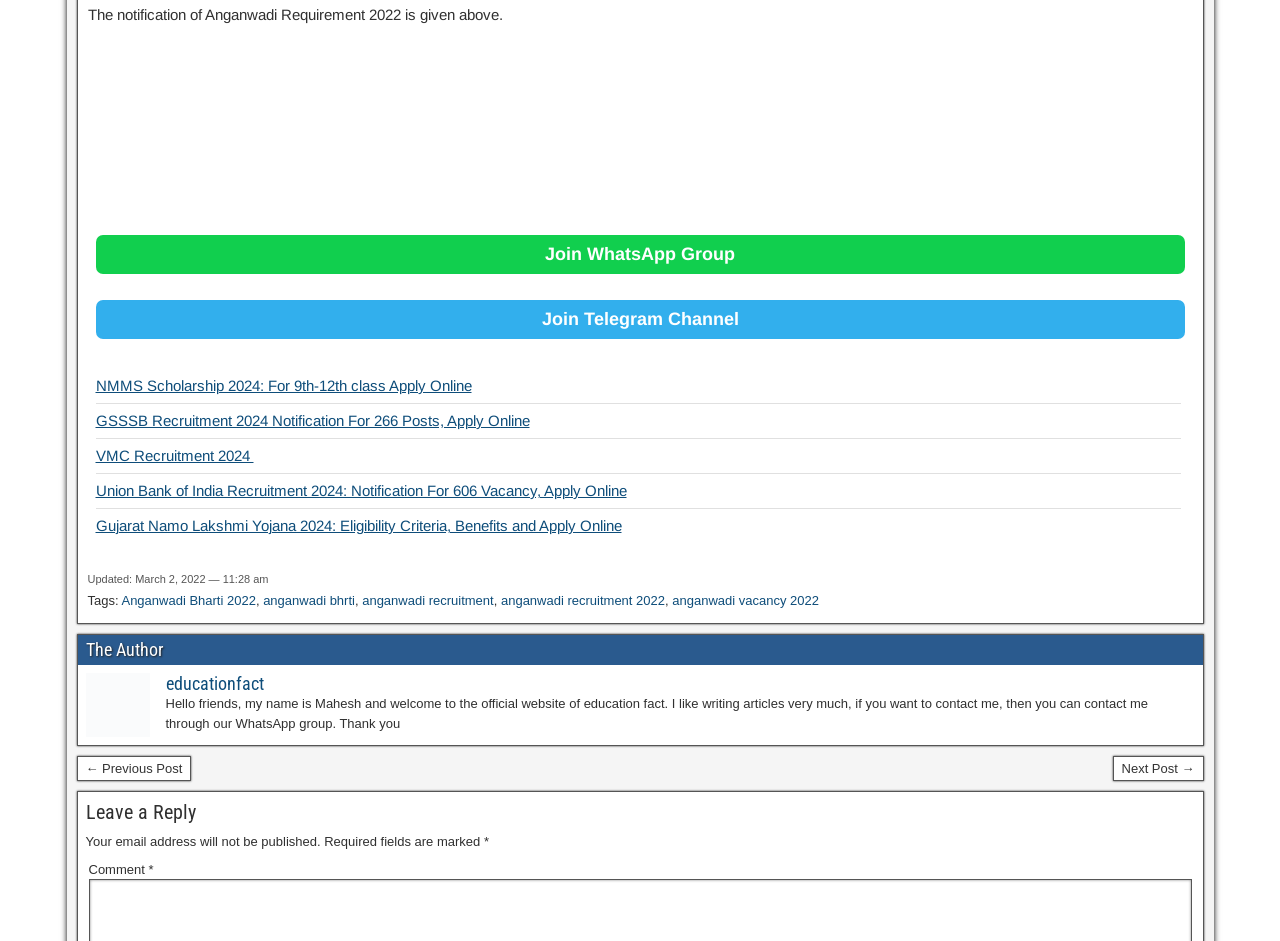Determine the bounding box coordinates of the clickable region to follow the instruction: "Contact Laura".

None